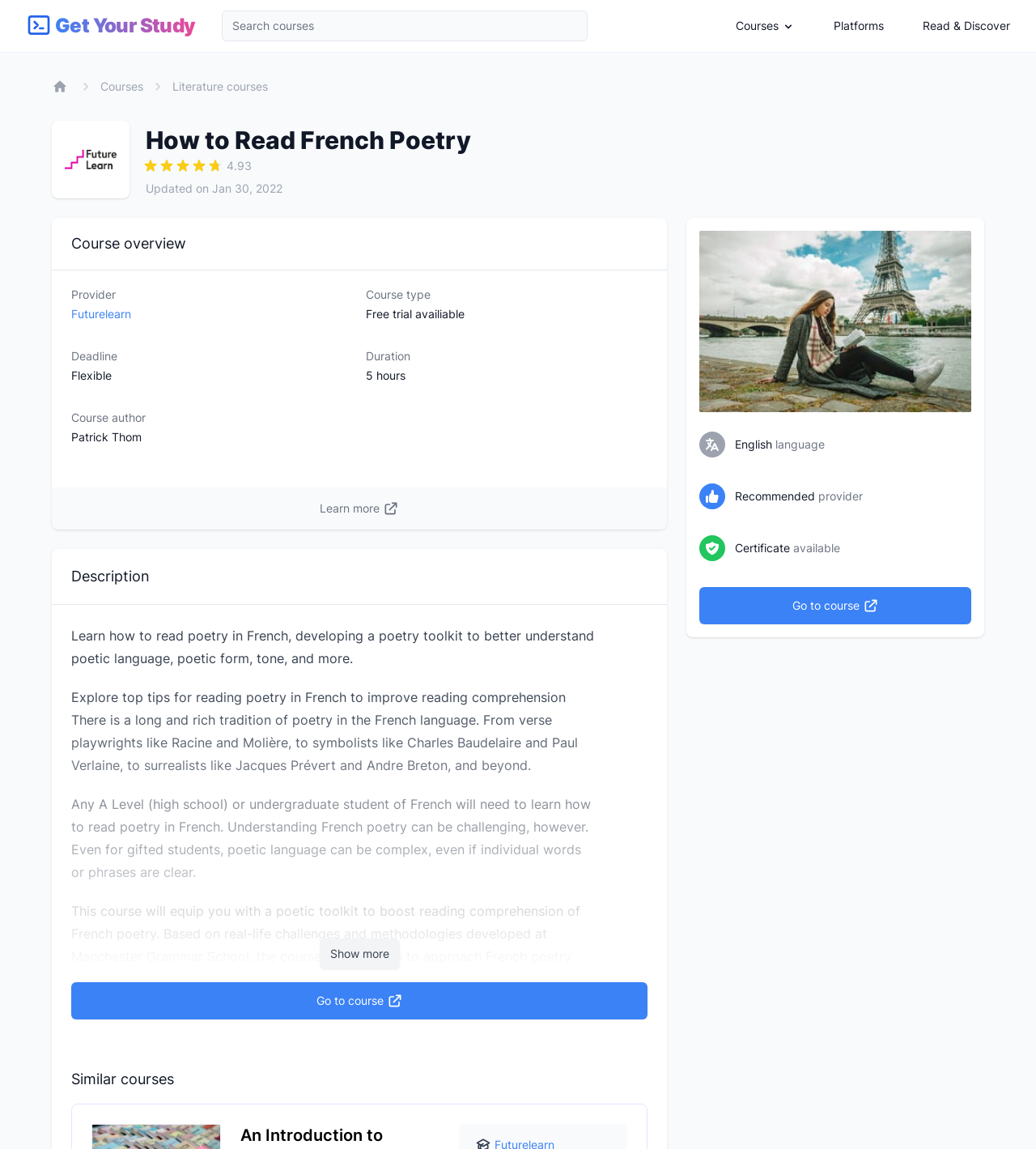Determine the bounding box coordinates of the area to click in order to meet this instruction: "Search courses".

[0.214, 0.009, 0.567, 0.036]